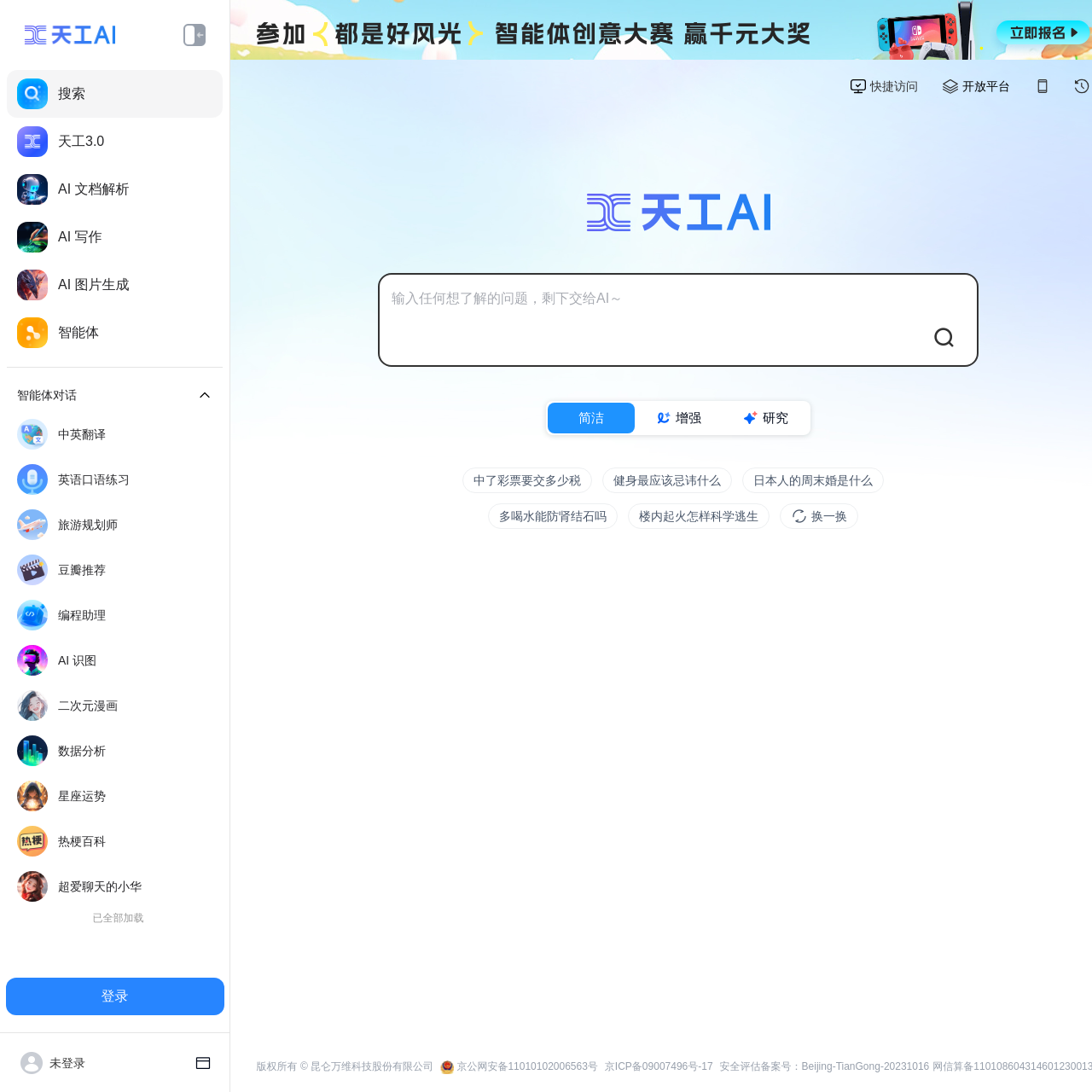Find the bounding box coordinates of the clickable region needed to perform the following instruction: "Click on the login button". The coordinates should be provided as four float numbers between 0 and 1, i.e., [left, top, right, bottom].

[0.005, 0.895, 0.205, 0.93]